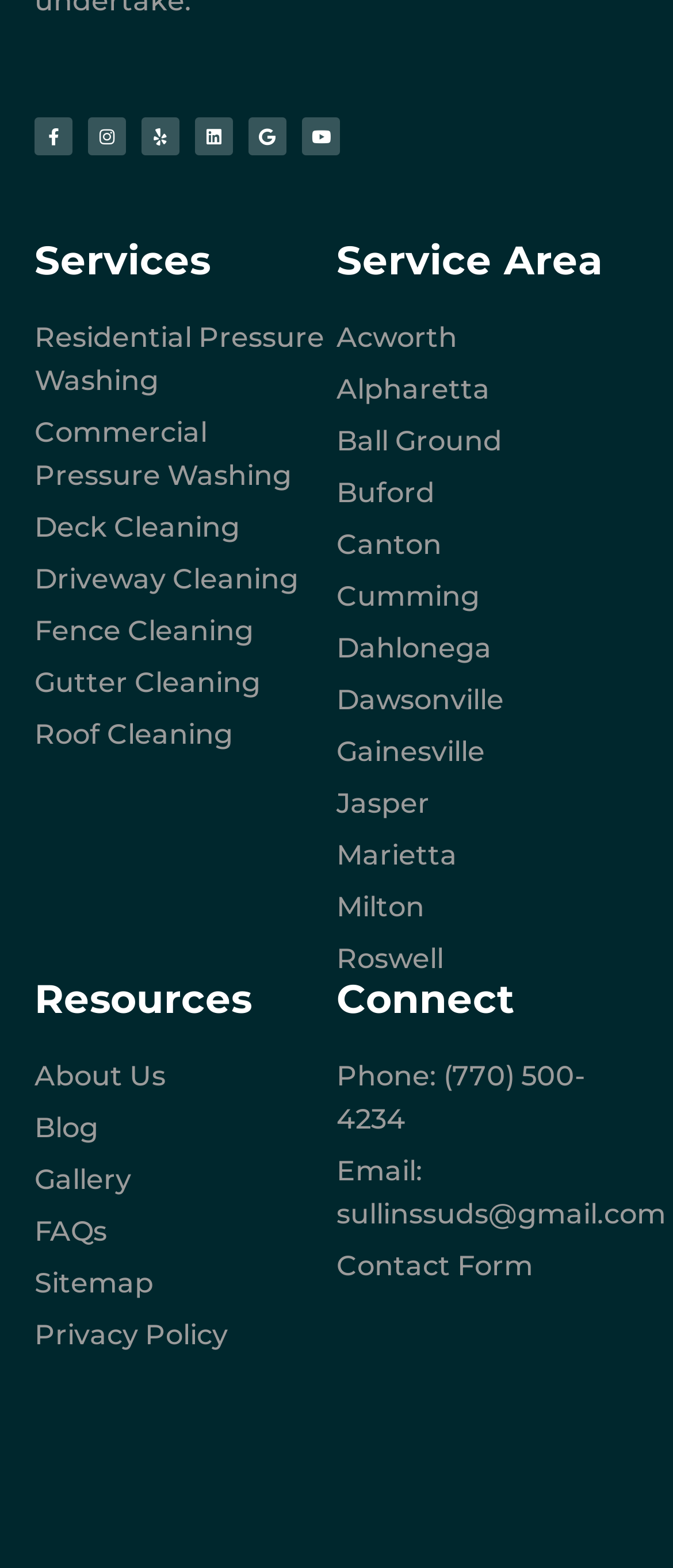Provide the bounding box coordinates of the area you need to click to execute the following instruction: "Read the Privacy Policy".

[0.051, 0.841, 0.338, 0.862]